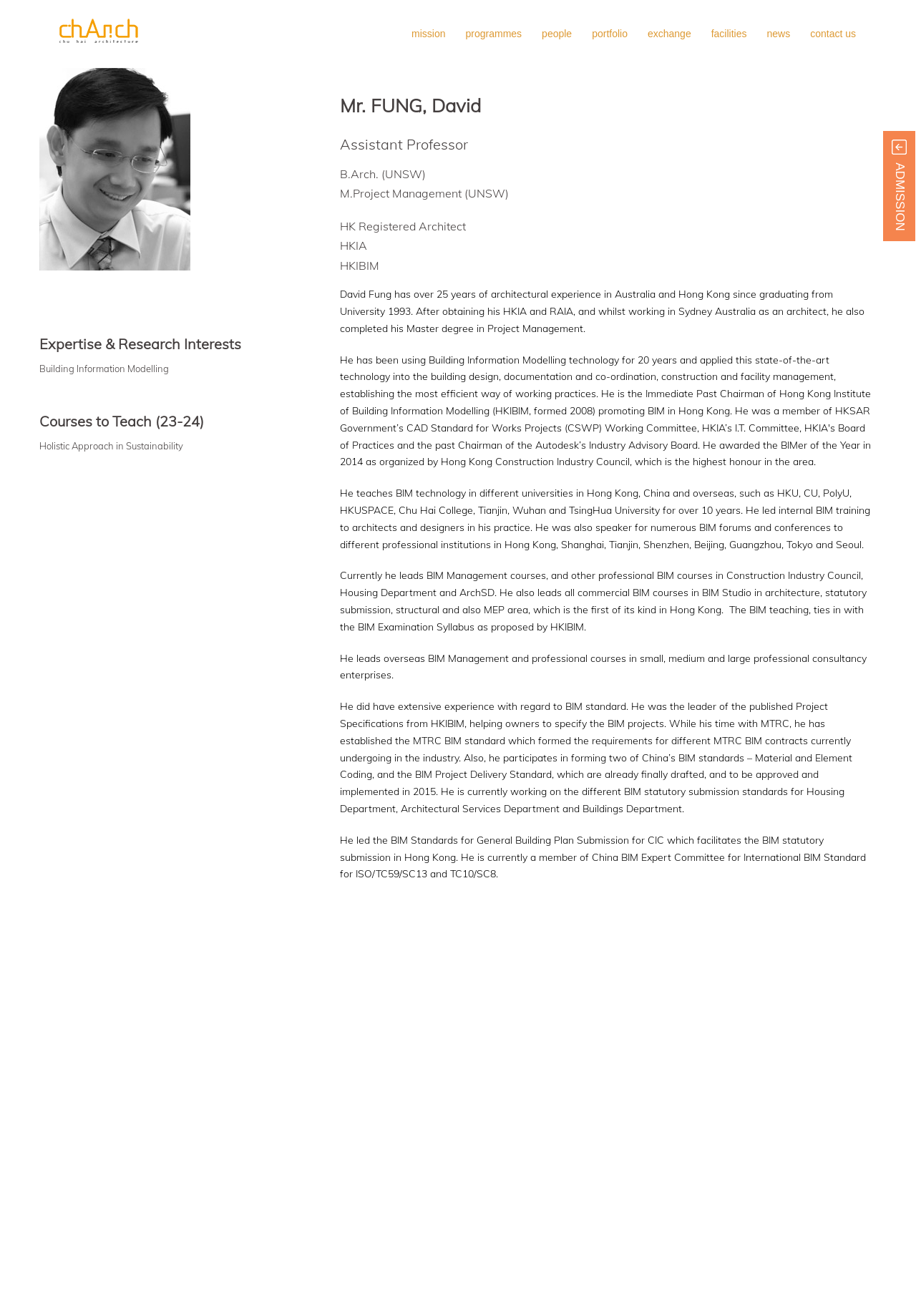Determine the bounding box coordinates of the clickable element necessary to fulfill the instruction: "view the image of Chu Hai architecture". Provide the coordinates as four float numbers within the 0 to 1 range, i.e., [left, top, right, bottom].

[0.055, 0.011, 0.159, 0.041]